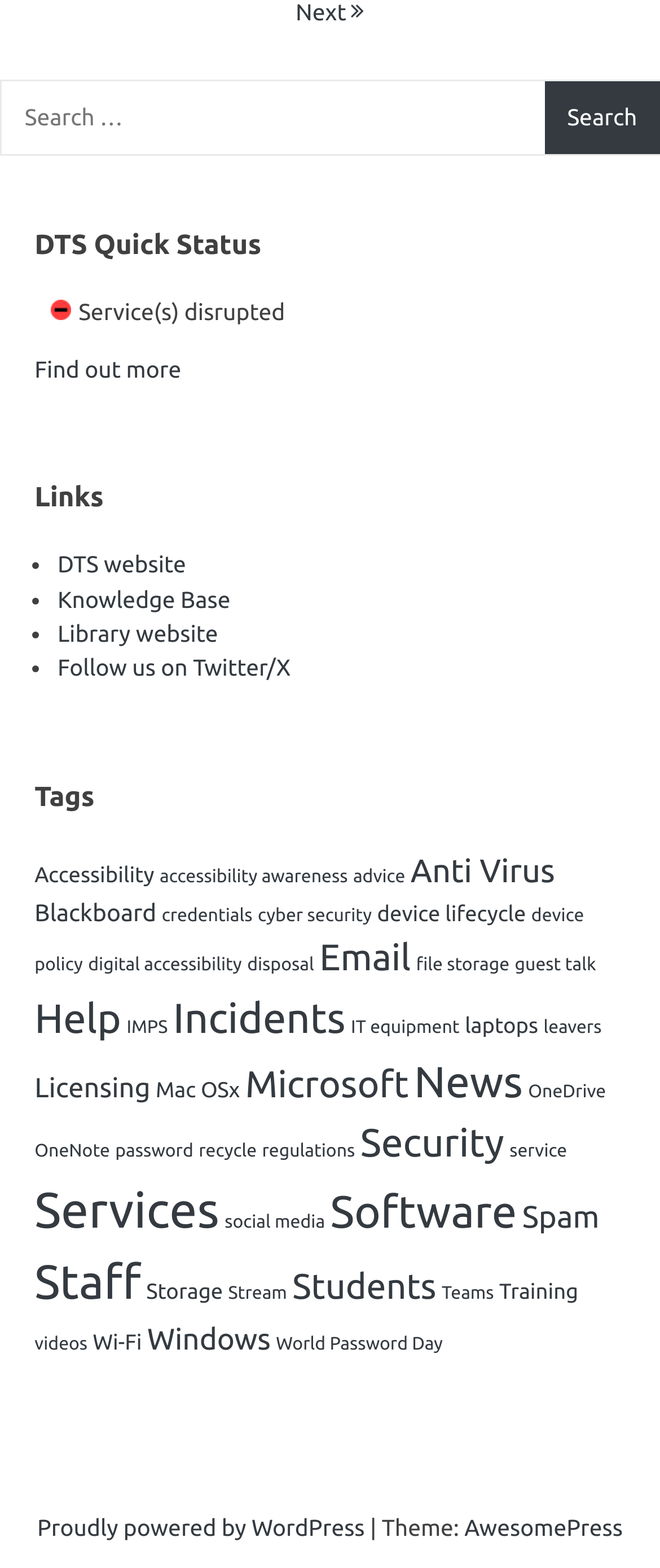Please locate the clickable area by providing the bounding box coordinates to follow this instruction: "Check the status of services".

[0.078, 0.191, 0.109, 0.204]